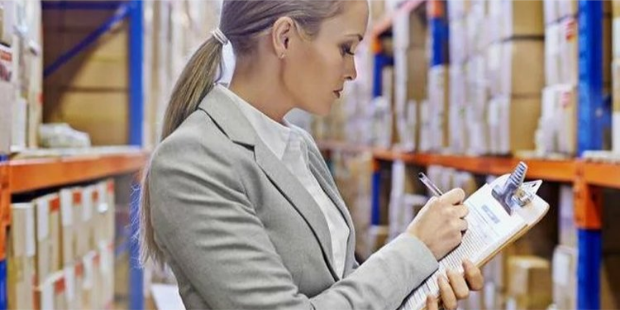Please analyze the image and provide a thorough answer to the question:
What is the woman reviewing on the clipboard?

The caption states that the woman is 'meticulously reviewing and noting details on a clipboard', indicating that she is carefully examining and recording information on the clipboard.